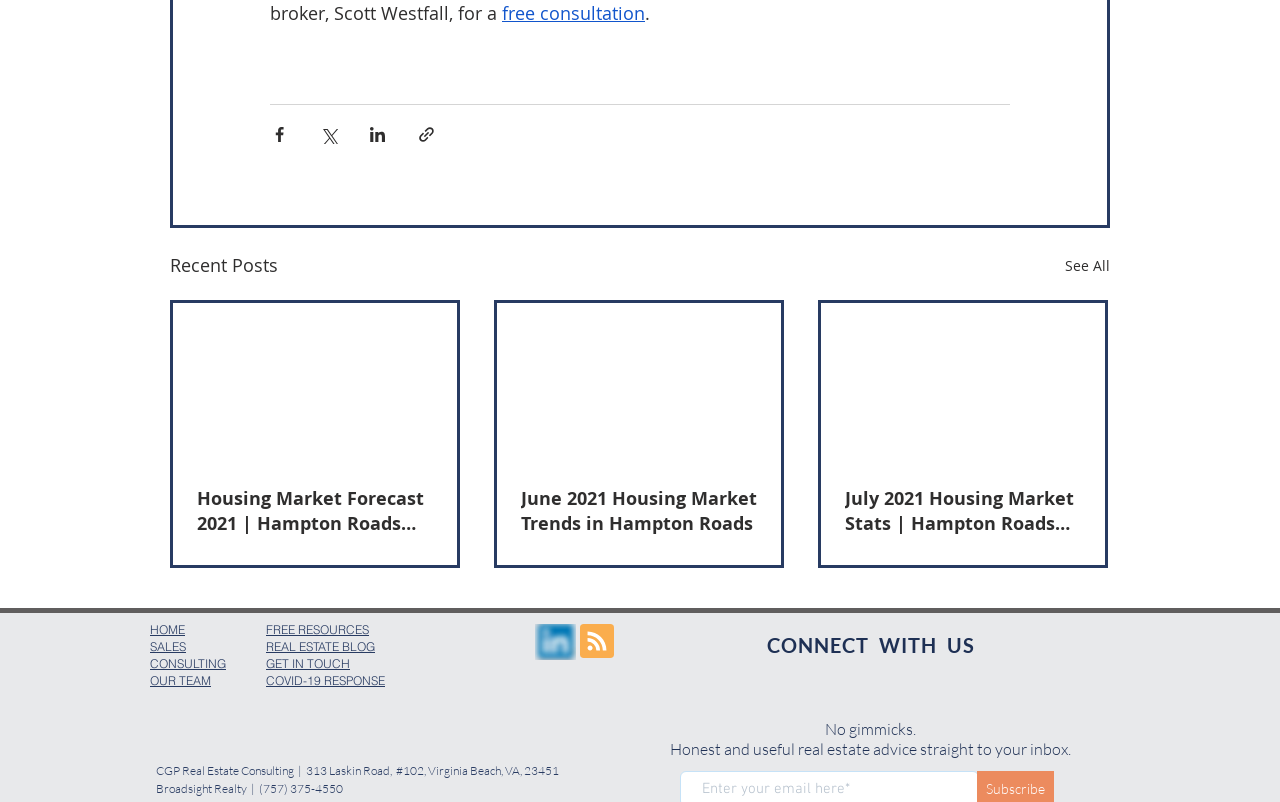What is the company name mentioned in the footer?
Please ensure your answer to the question is detailed and covers all necessary aspects.

I looked at the footer section and found the company name 'CGP Real Estate Consulting' along with its address.